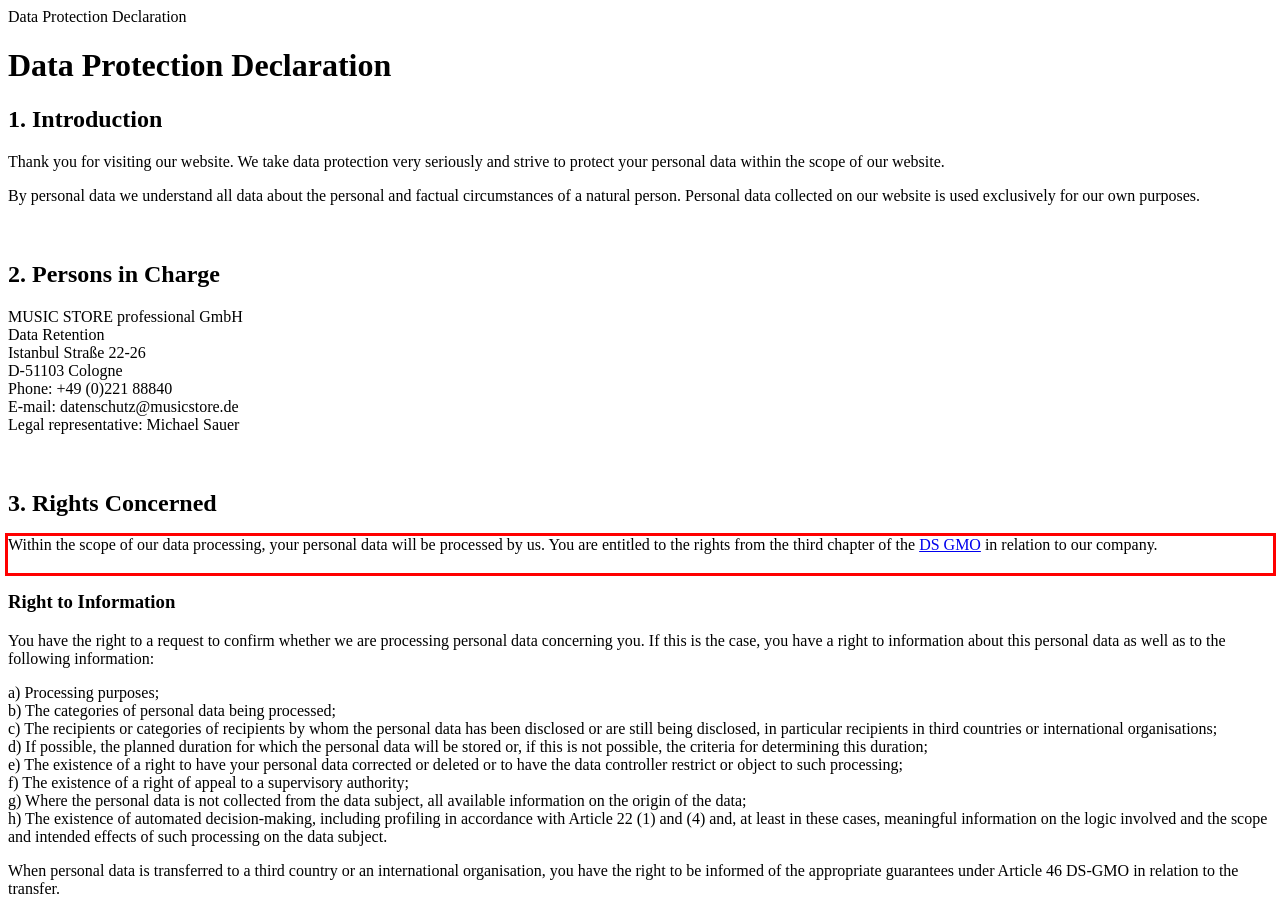Locate the red bounding box in the provided webpage screenshot and use OCR to determine the text content inside it.

Within the scope of our data processing, your personal data will be processed by us. You are entitled to the rights from the third chapter of the DS GMO in relation to our company.